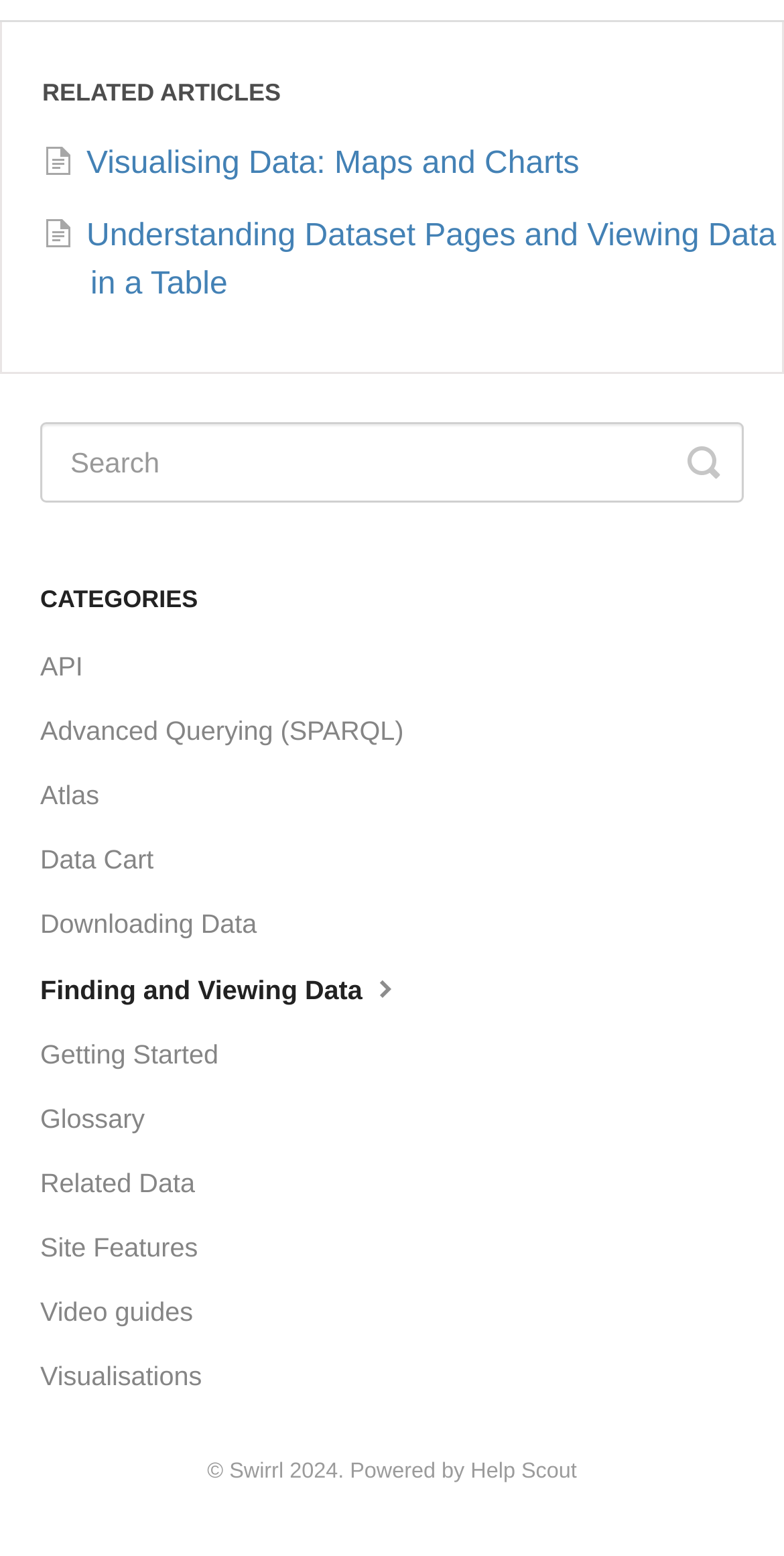Carefully examine the image and provide an in-depth answer to the question: What is the purpose of the search textbox?

The search textbox is located at the top of the webpage, and it is required to be filled in. Its purpose is to allow users to search for specific data within the website.